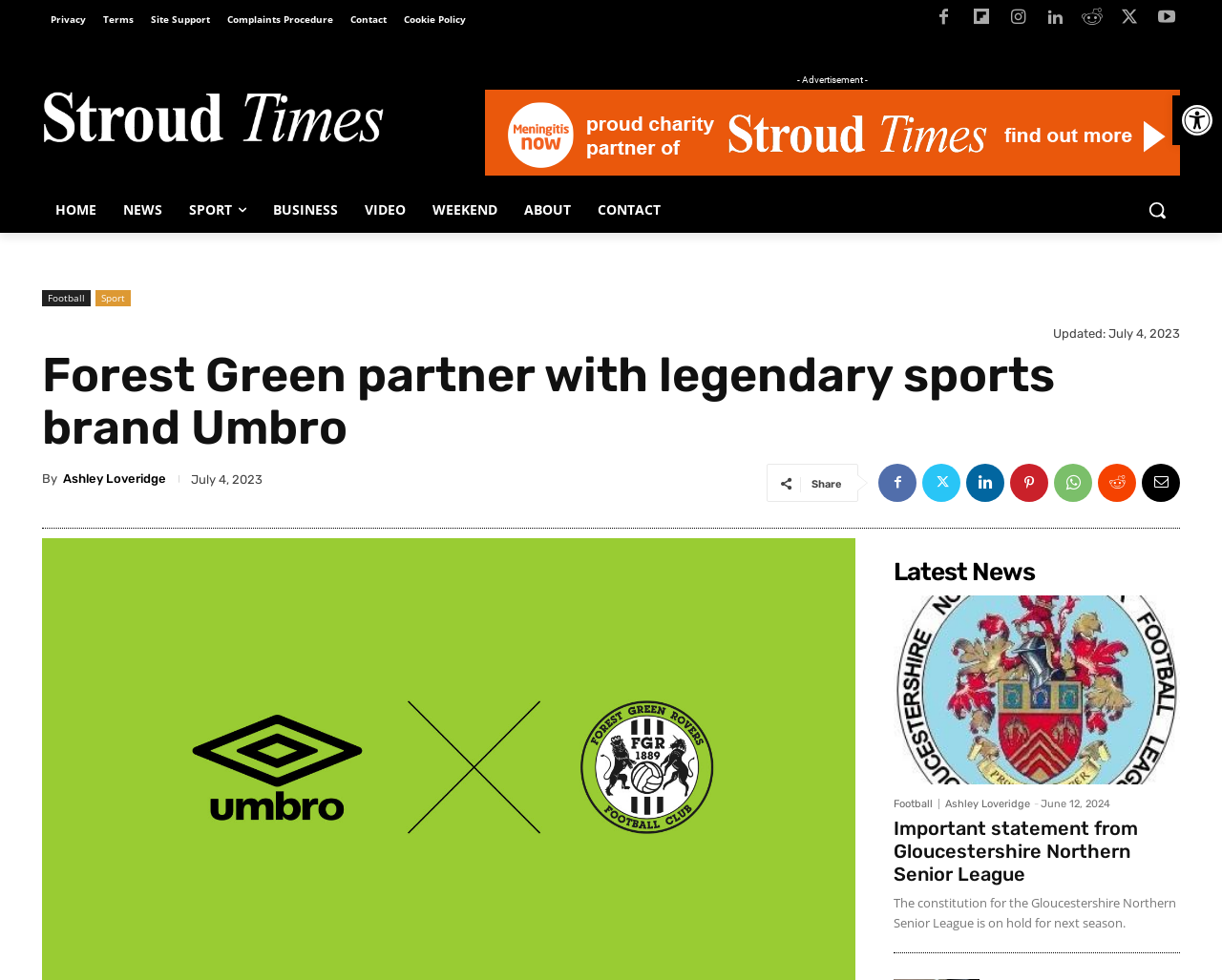What is the category of the article 'Important statement from Gloucestershire Northern Senior League'?
Please provide a detailed and thorough answer to the question.

The answer can be found in the link element, which is located below the article title and states 'Football'.